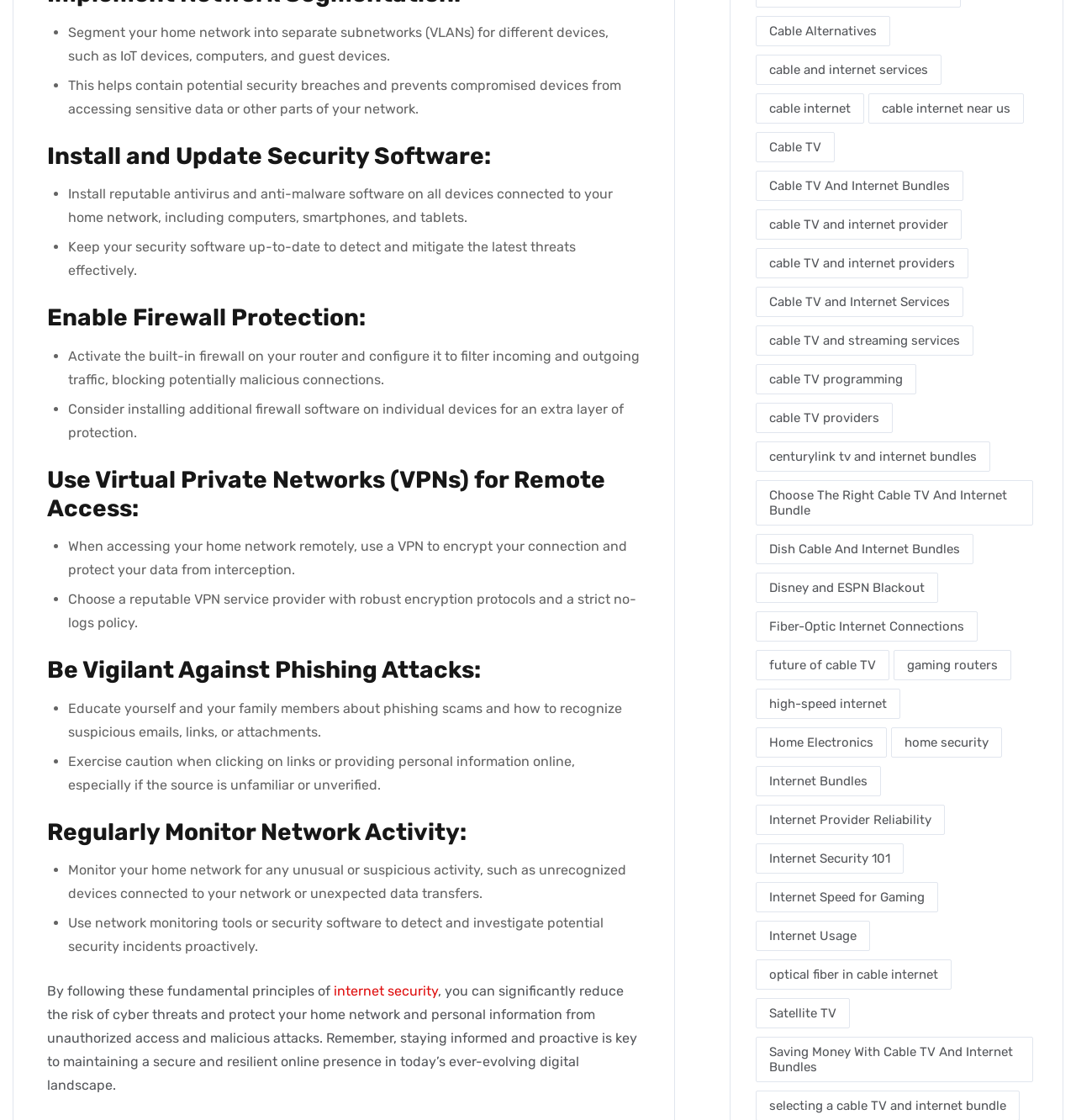Extract the bounding box coordinates for the UI element described by the text: "Cable TV and Internet Services". The coordinates should be in the form of [left, top, right, bottom] with values between 0 and 1.

[0.703, 0.256, 0.896, 0.283]